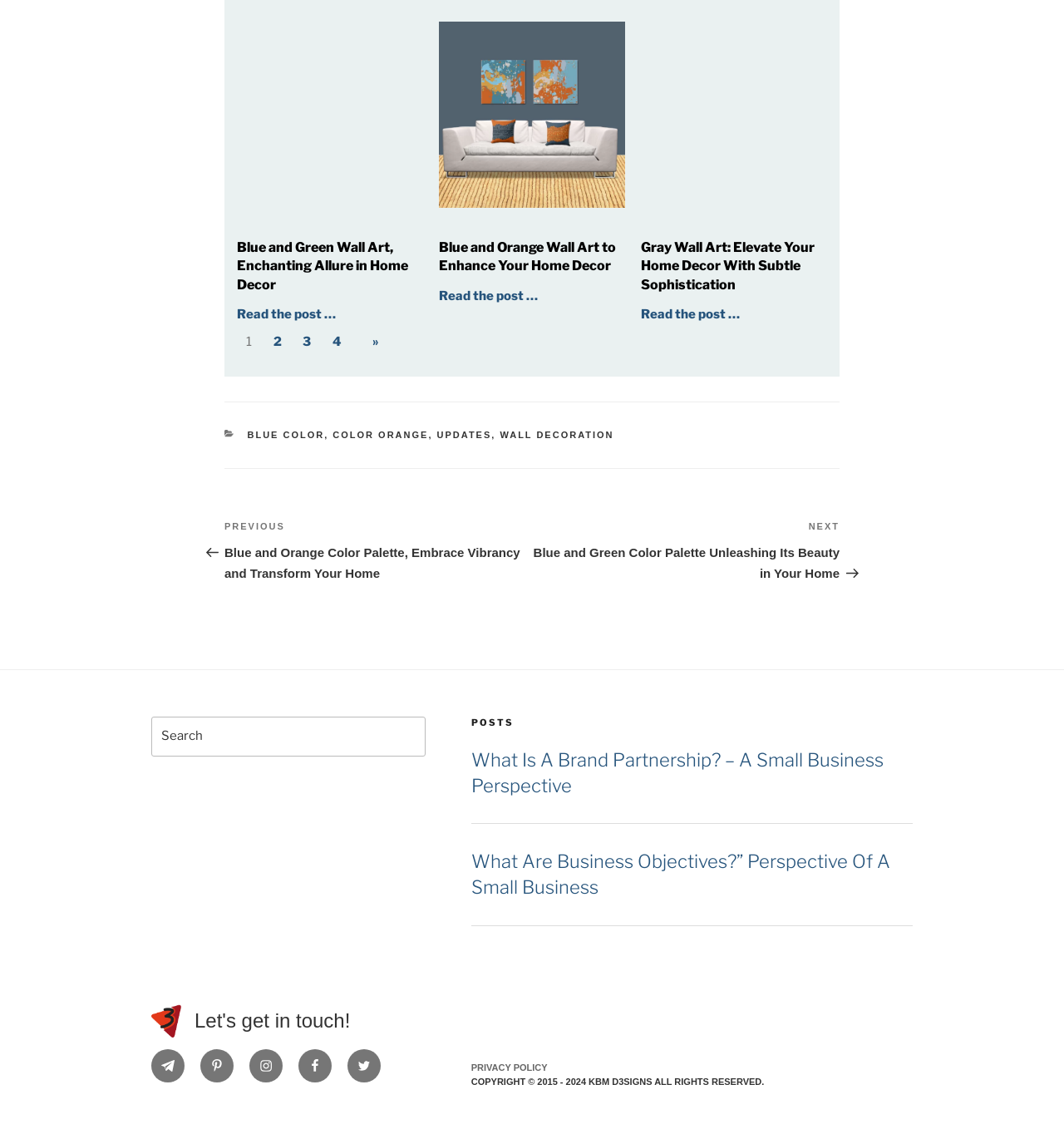Please identify the bounding box coordinates of the clickable area that will fulfill the following instruction: "Go to next page". The coordinates should be in the format of four float numbers between 0 and 1, i.e., [left, top, right, bottom].

[0.341, 0.293, 0.356, 0.312]